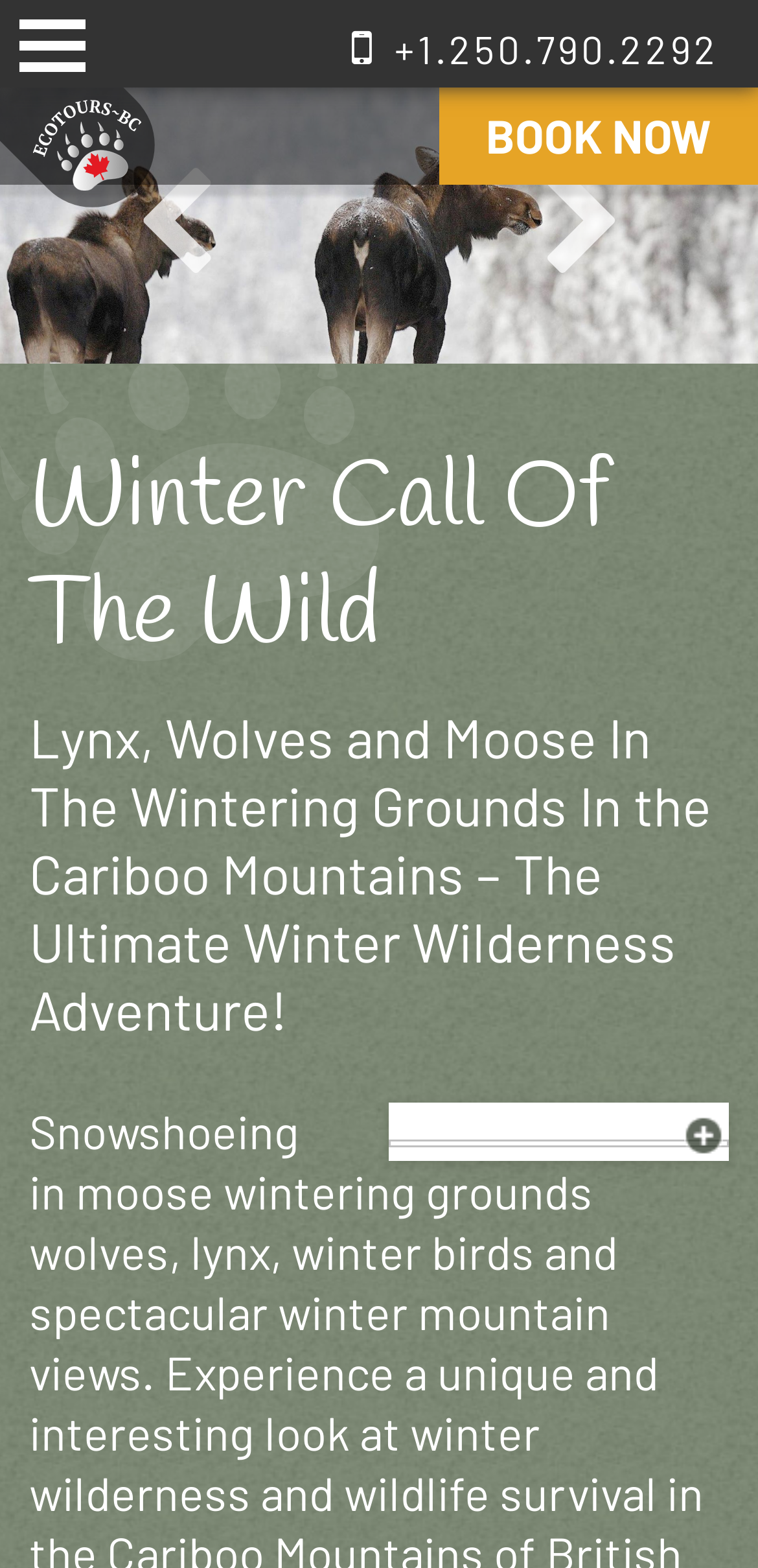Locate the bounding box for the described UI element: "new to the district". Ensure the coordinates are four float numbers between 0 and 1, formatted as [left, top, right, bottom].

None